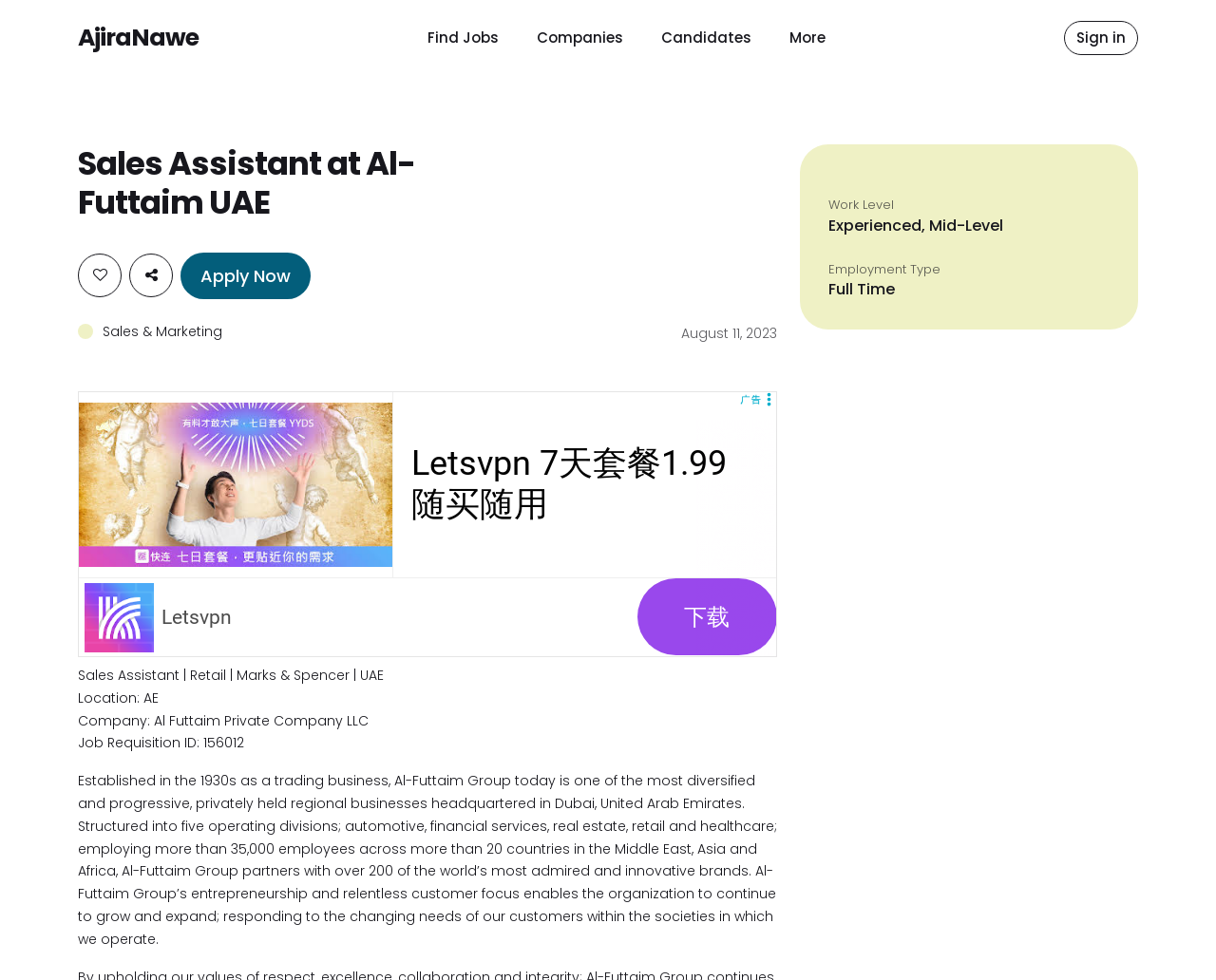Please find the bounding box coordinates in the format (top-left x, top-left y, bottom-right x, bottom-right y) for the given element description. Ensure the coordinates are floating point numbers between 0 and 1. Description: AjiraNawe

[0.064, 0.022, 0.163, 0.055]